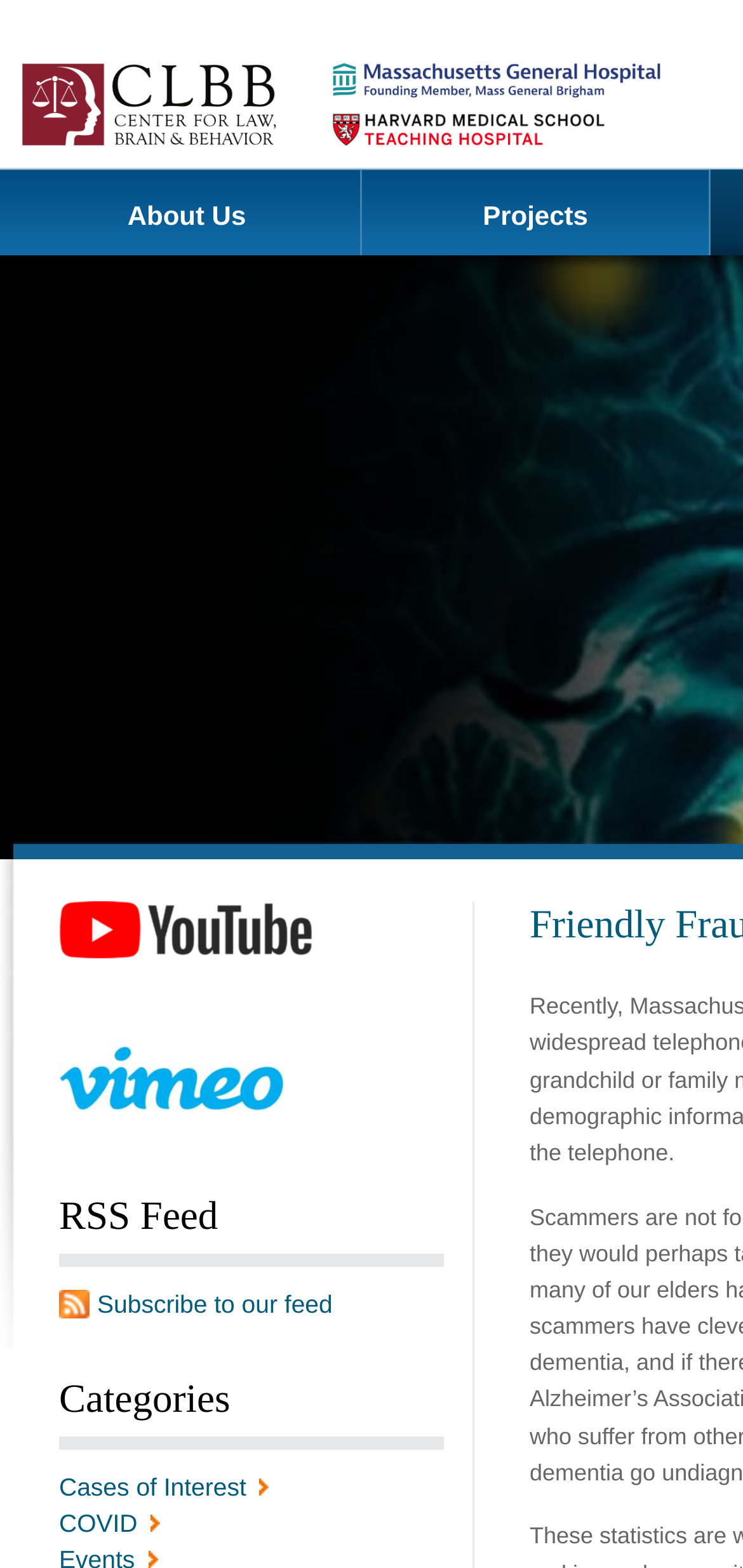Please answer the following question using a single word or phrase: 
What type of content is featured on the webpage?

Law and behavior